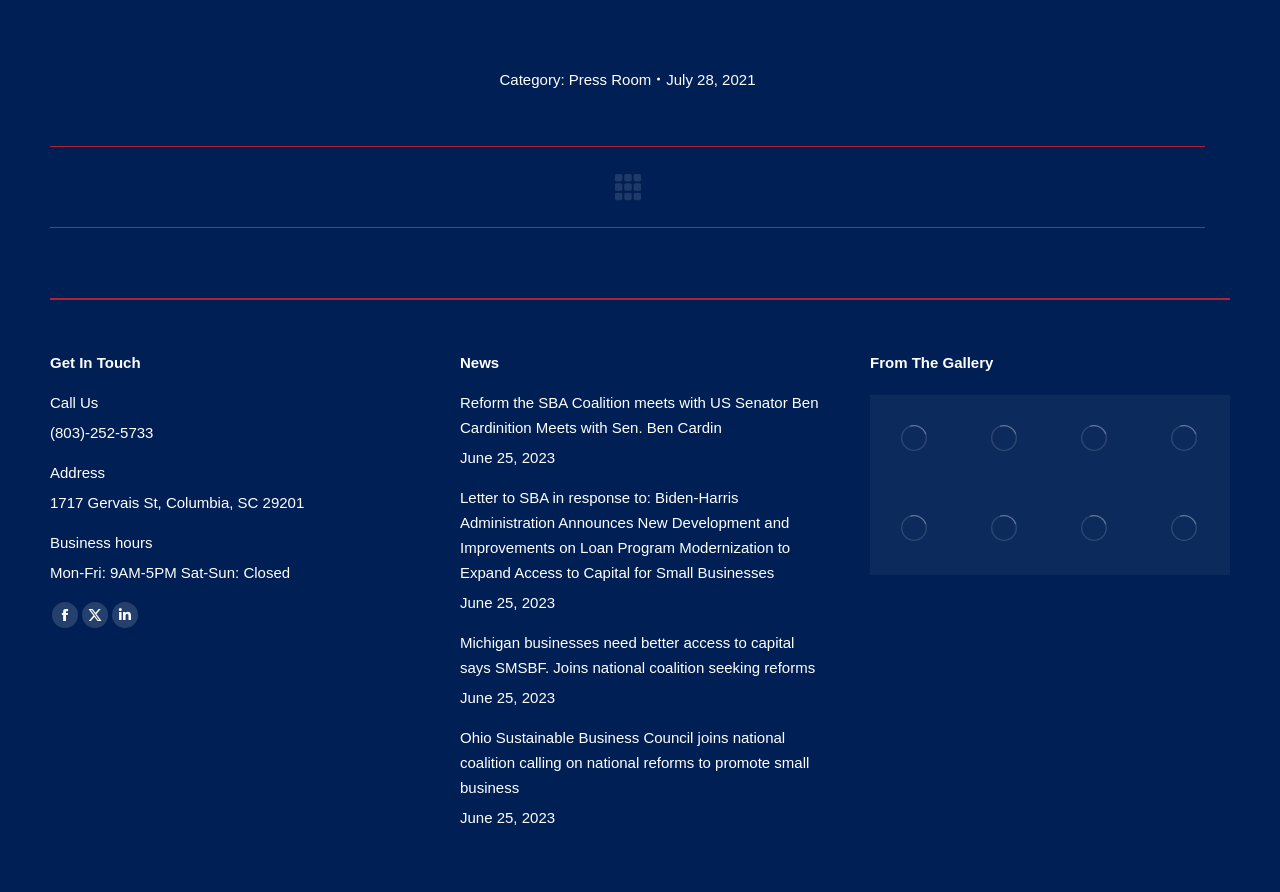What is the date of the article 'Reform the SBA Coalition meets with US Senator Ben Cardin'?
Using the visual information, reply with a single word or short phrase.

June 25, 2023